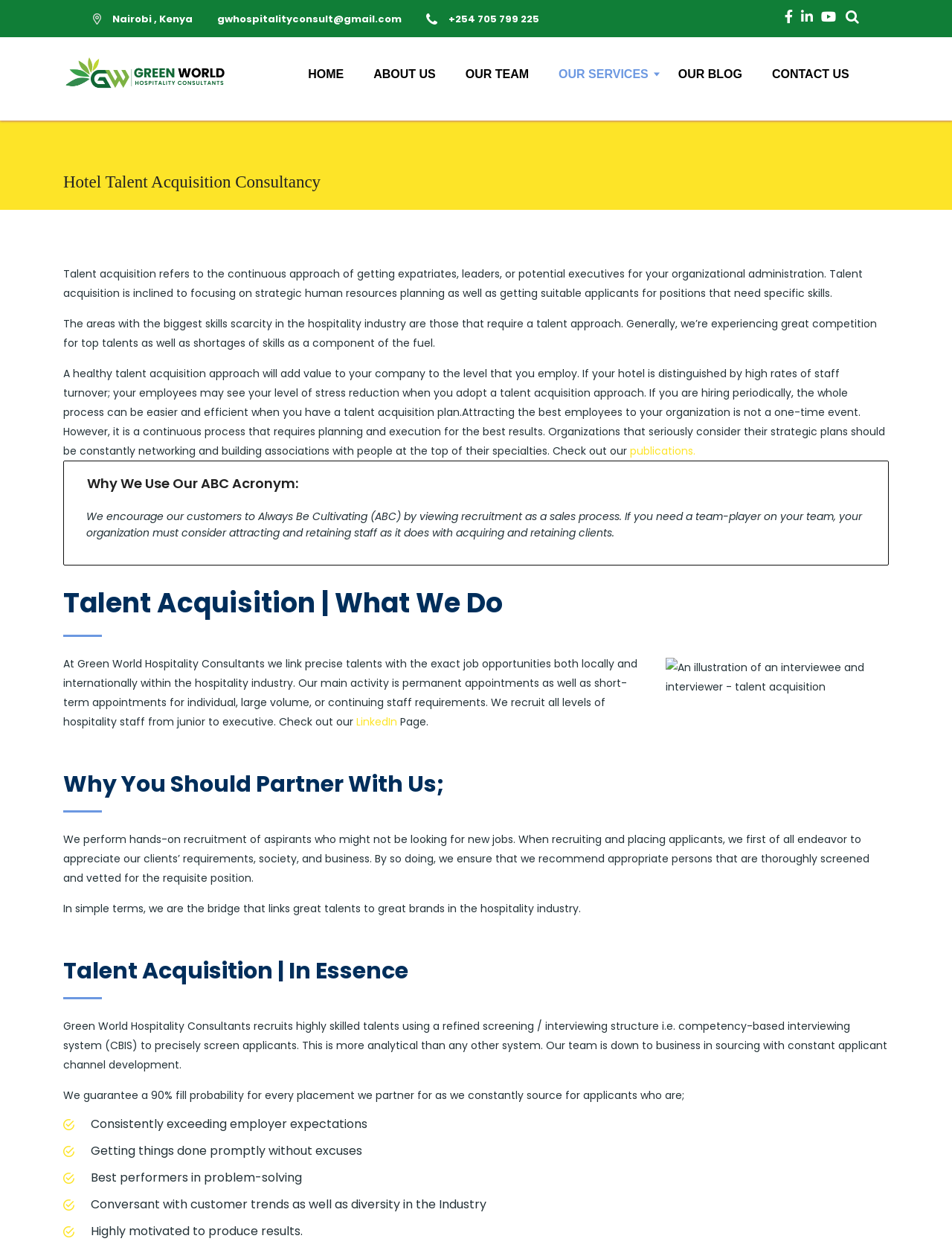Please locate and generate the primary heading on this webpage.

Hotel Talent Acquisition Consultancy